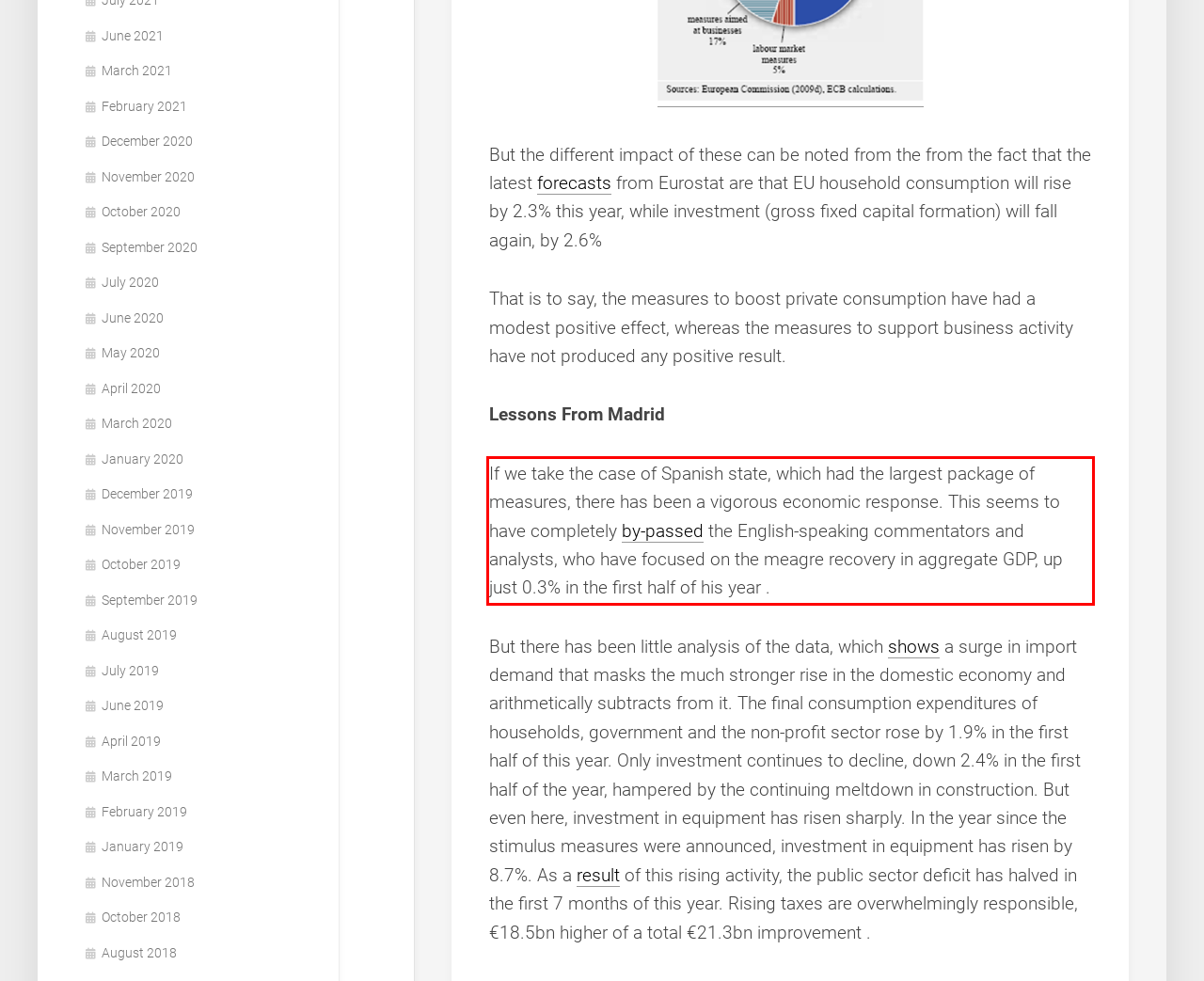Analyze the red bounding box in the provided webpage screenshot and generate the text content contained within.

If we take the case of Spanish state, which had the largest package of measures, there has been a vigorous economic response. This seems to have completely by-passed the English-speaking commentators and analysts, who have focused on the meagre recovery in aggregate GDP, up just 0.3% in the first half of his year .